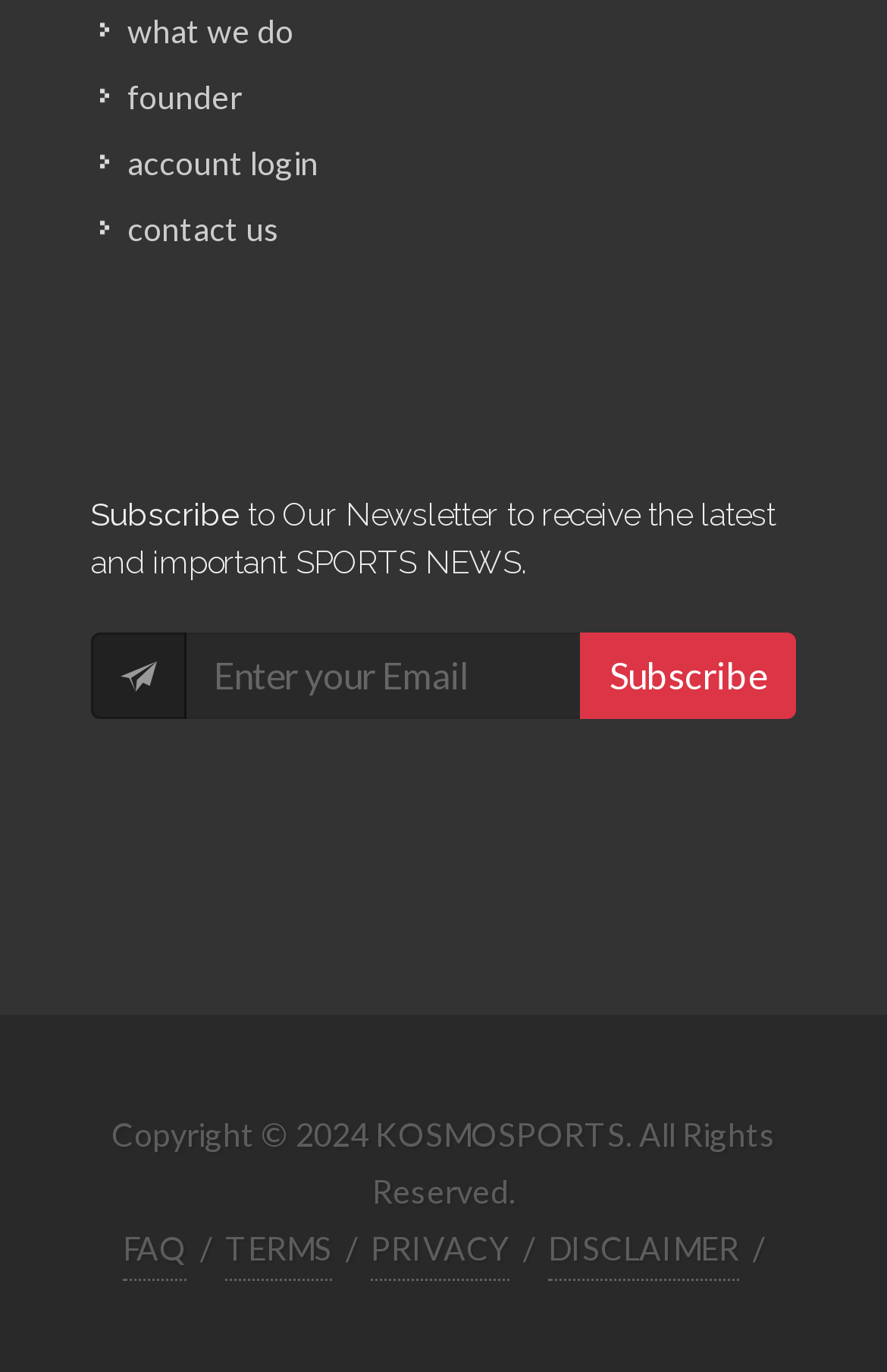What are the available links at the top of the page?
Using the image as a reference, answer with just one word or a short phrase.

What we do, Founder, Account login, Contact us